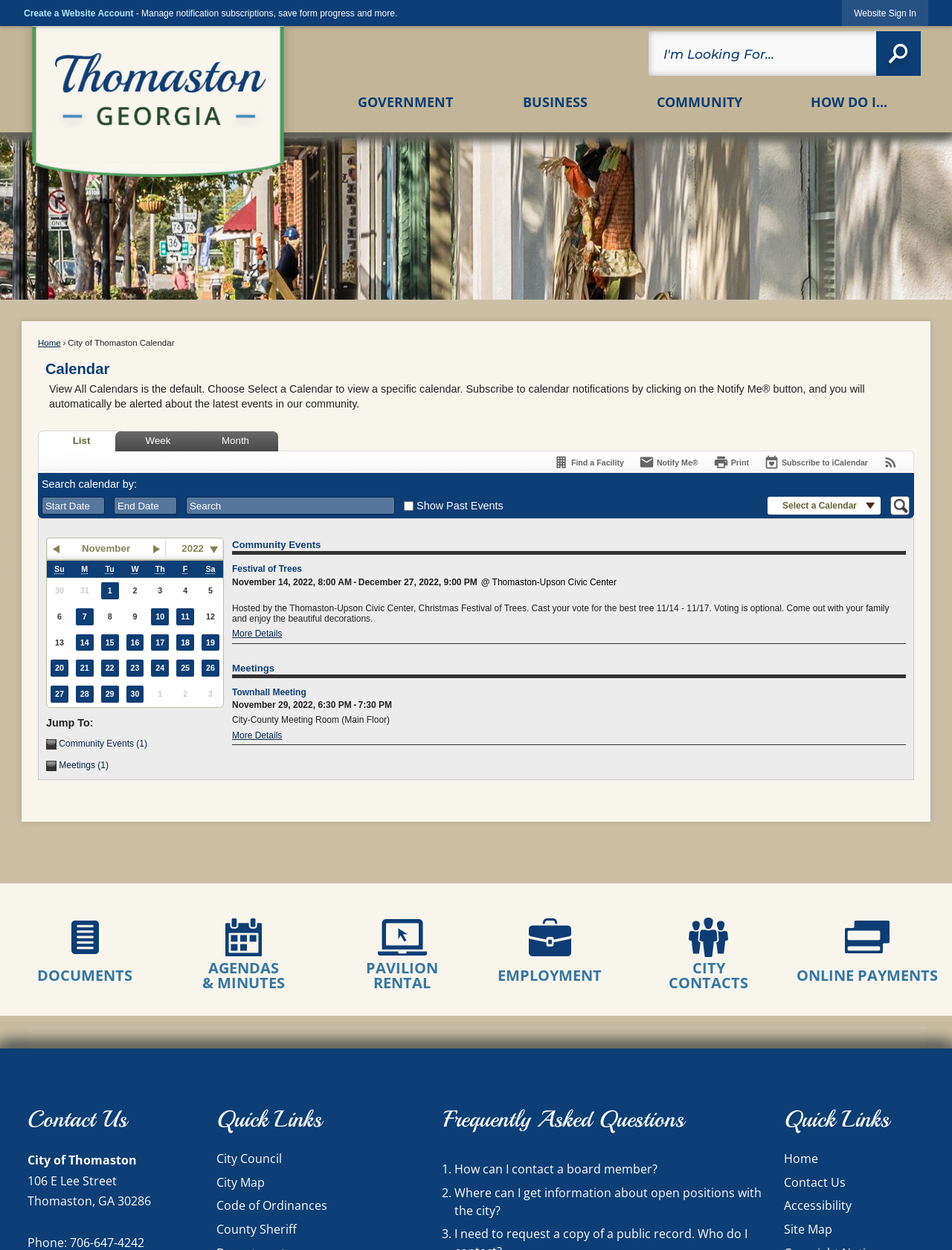Write an extensive caption that covers every aspect of the webpage.

The webpage is the City of Thomaston Calendar, located in Thomaston, GA, and powered by CivicEngage. At the top left corner, there is a "Skip to Main Content" link. Next to it, a "Create a Website Account" button and a brief description of its benefits are placed. On the top right corner, a "Website Sign In" button is located.

Below the top section, there are two complementary sections. The first one contains a "Homepage" link with an accompanying image. The second section has a search function, consisting of a search box, a "Search" button, and an image.

To the right of the search section, a vertical menu is placed, with four menu items: "GOVERNMENT", "BUSINESS", "COMMUNITY", and "HOW DO I...".

The main content section starts below the menu. It begins with a "Home" link, followed by the title "City of Thomaston Calendar". A heading "Calendar" is placed below the title, and a brief description of the calendar functionality is provided.

Under the description, there are several links: "List", "Week", "Month", "View RSS Feeds", "Subscribe to iCalendar", "Print", and "Notify Me®". Each link has an accompanying icon.

Further down, a search calendar function is available, with a "Search calendar by:" heading. It consists of a "Start Date" combobox and a calendar grid with dates from April 28, 2024, to May 31, 2024. The calendar grid has hidden "Previous month" and "Next month" buttons.

Overall, the webpage is a calendar page for the City of Thomaston, providing various calendar views, search functionality, and subscription options.